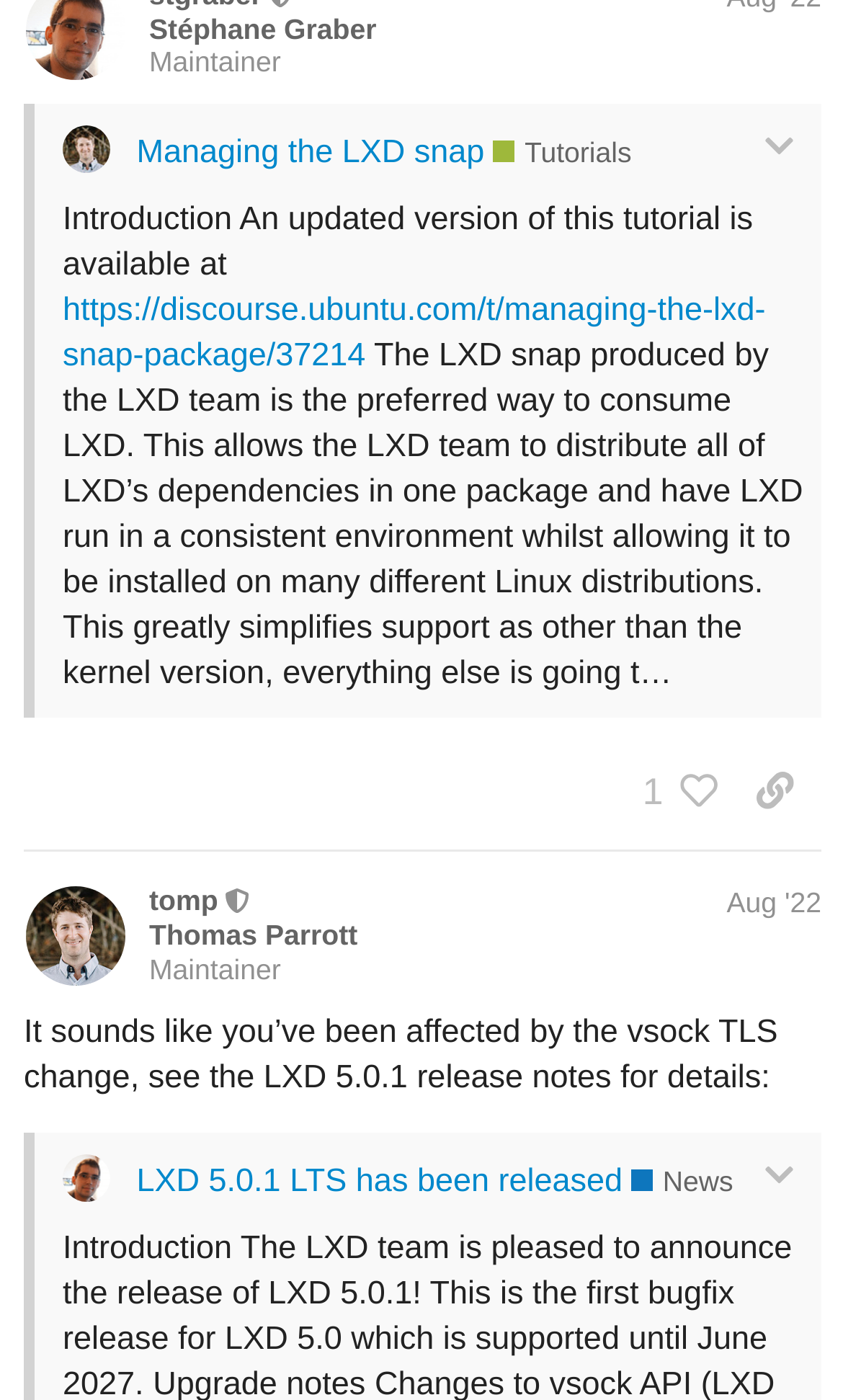Predict the bounding box of the UI element based on this description: "Managing the LXD snap 5".

[0.028, 0.049, 0.492, 0.075]